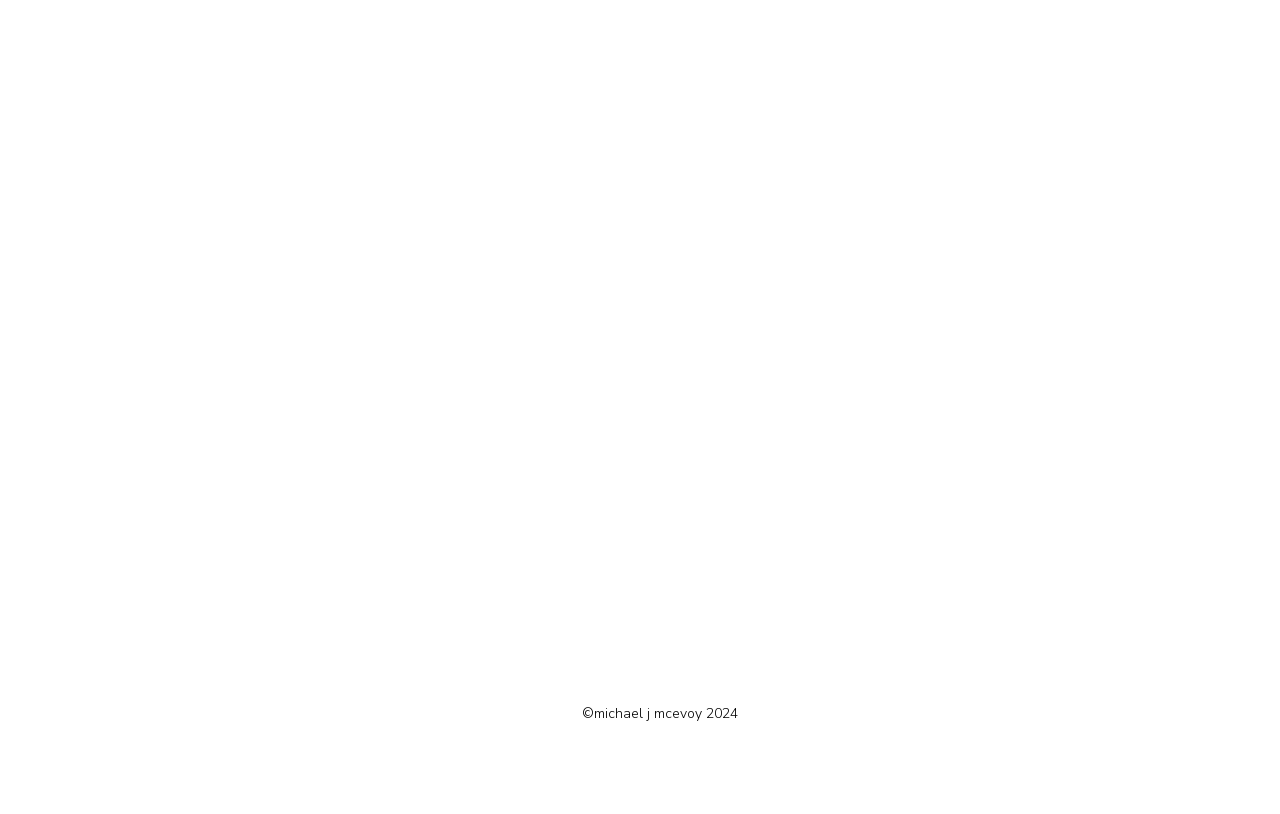What is the copyright year?
Utilize the image to construct a detailed and well-explained answer.

I found a static text element at the bottom of the page with the content '©michael j mcevoy 2024', which indicates that the webpage's content is copyrighted by Michael J McEvoy in the year 2024.